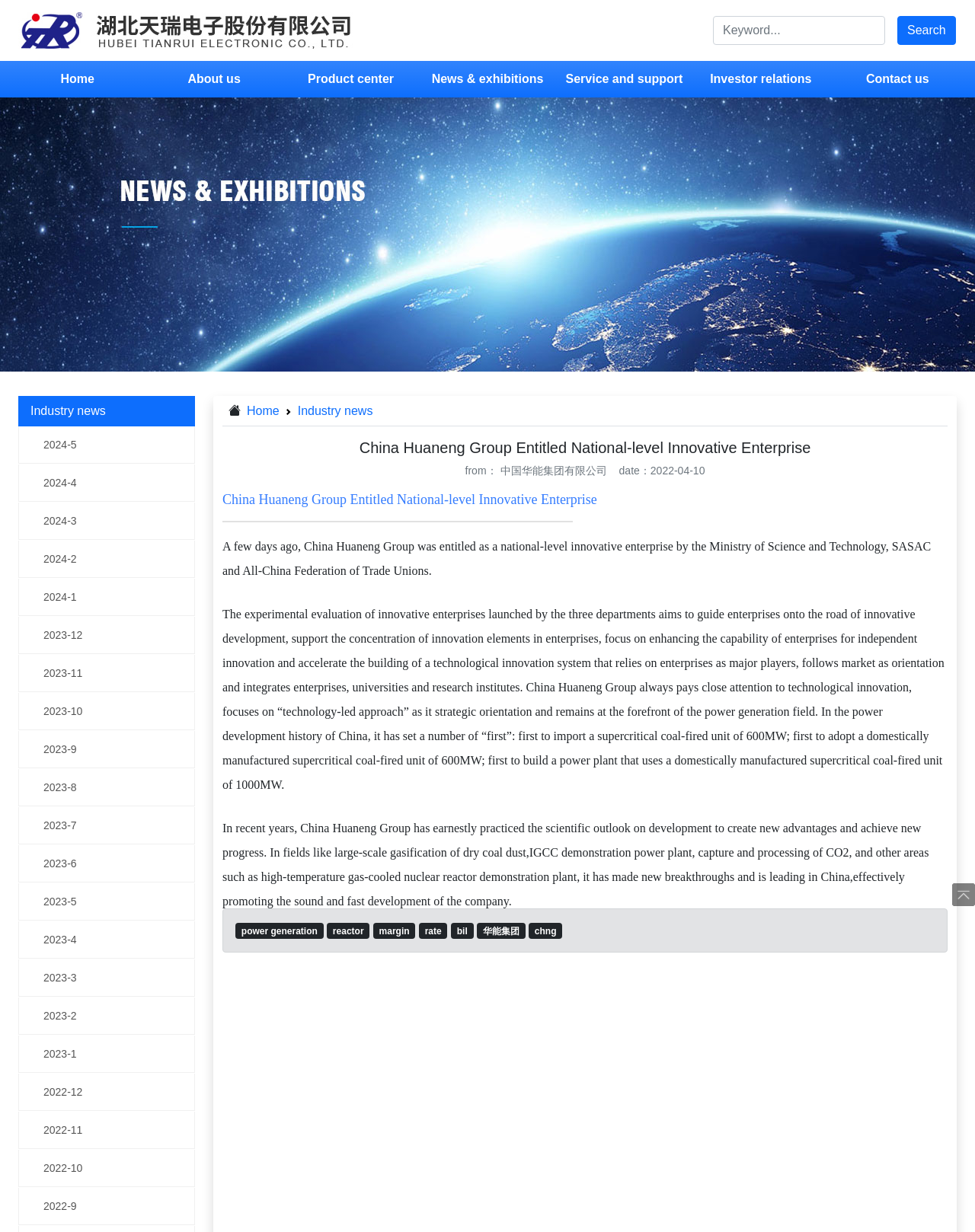Determine the bounding box for the HTML element described here: "News & exhibitions". The coordinates should be given as [left, top, right, bottom] with each number being a float between 0 and 1.

[0.439, 0.049, 0.561, 0.079]